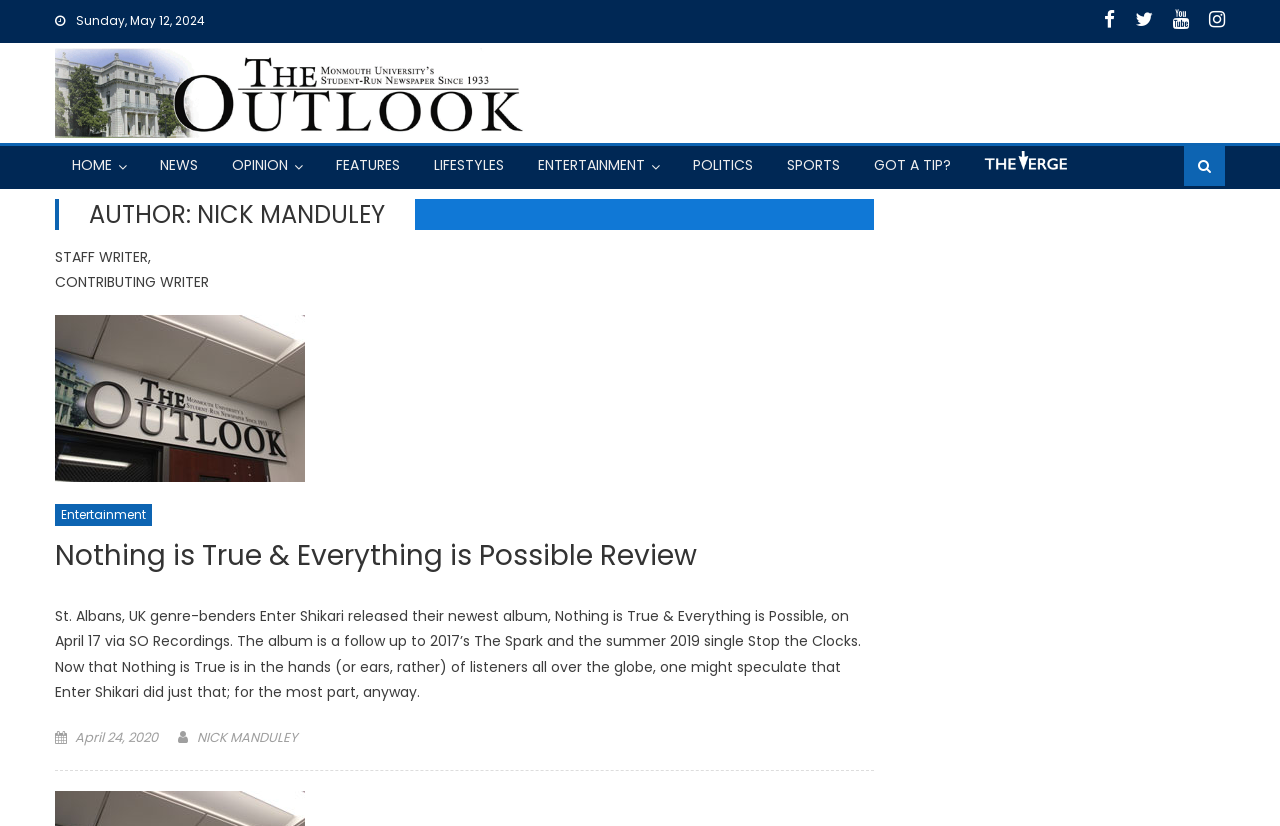Determine the bounding box coordinates of the clickable element to achieve the following action: 'Click on the HOME button'. Provide the coordinates as four float values between 0 and 1, formatted as [left, top, right, bottom].

[0.045, 0.176, 0.099, 0.222]